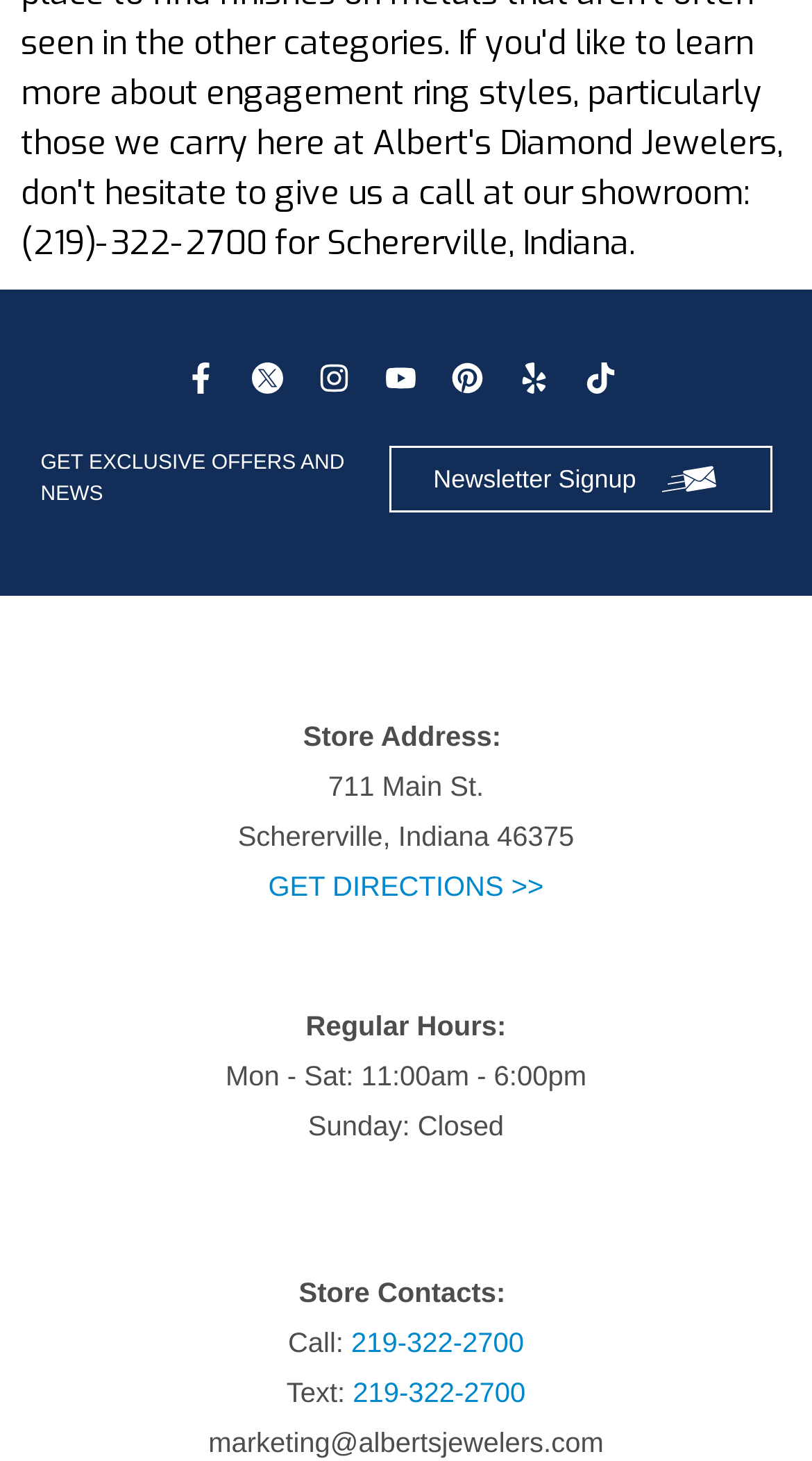Based on the element description, predict the bounding box coordinates (top-left x, top-left y, bottom-right x, bottom-right y) for the UI element in the screenshot: Newsletter Signup

[0.48, 0.304, 0.95, 0.35]